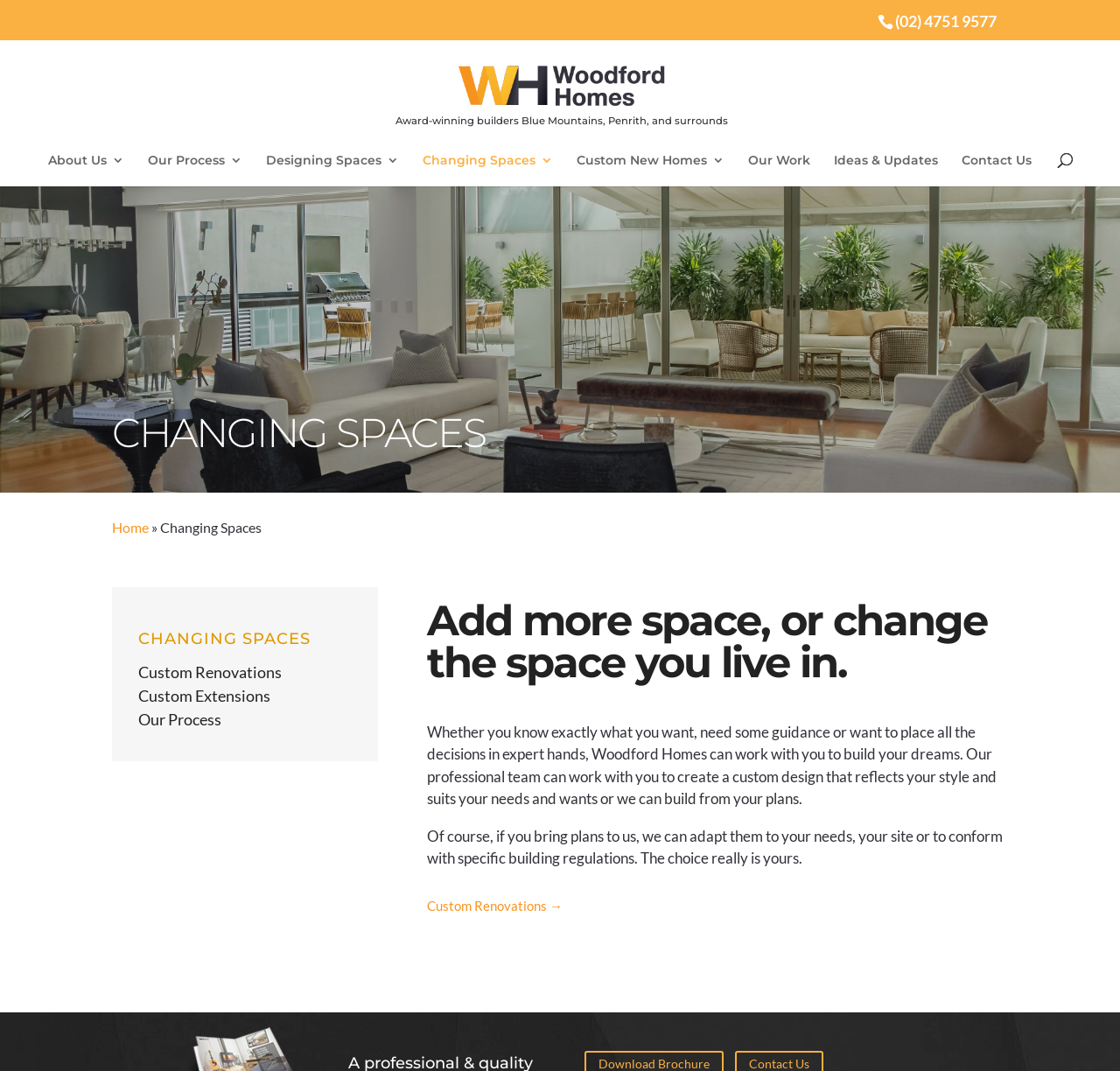Find the bounding box coordinates of the element I should click to carry out the following instruction: "Search for something".

[0.053, 0.037, 0.953, 0.038]